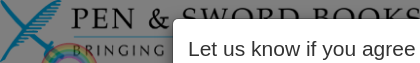Give a one-word or one-phrase response to the question: 
What is the purpose of the phrase 'Let us know if you agree'?

To invite engagement or feedback